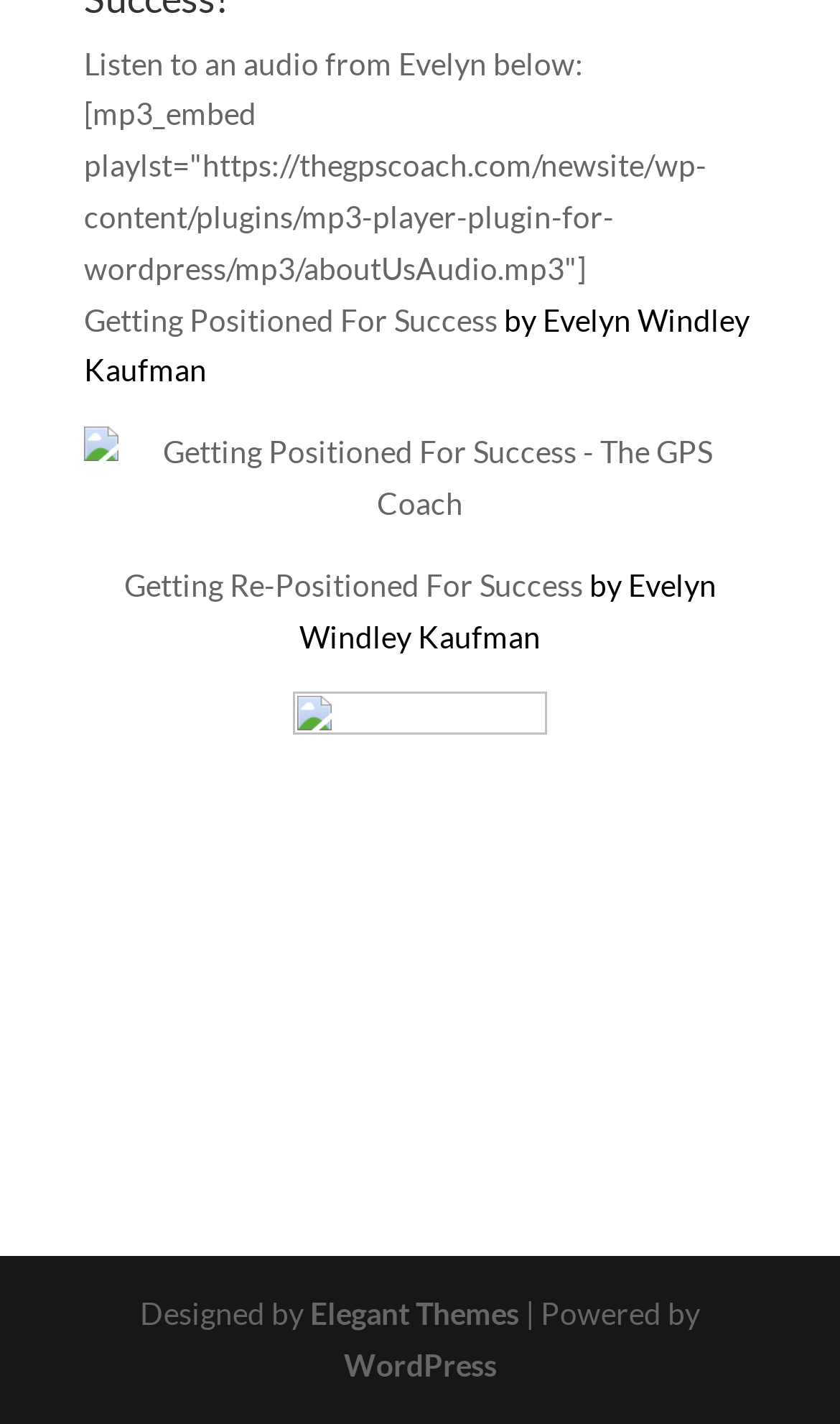Examine the image carefully and respond to the question with a detailed answer: 
How many audios are available on this page?

There are two audio titles mentioned on the page, 'Getting Positioned For Success' and 'Getting Re-Positioned For Success', indicating that there are two audios available.